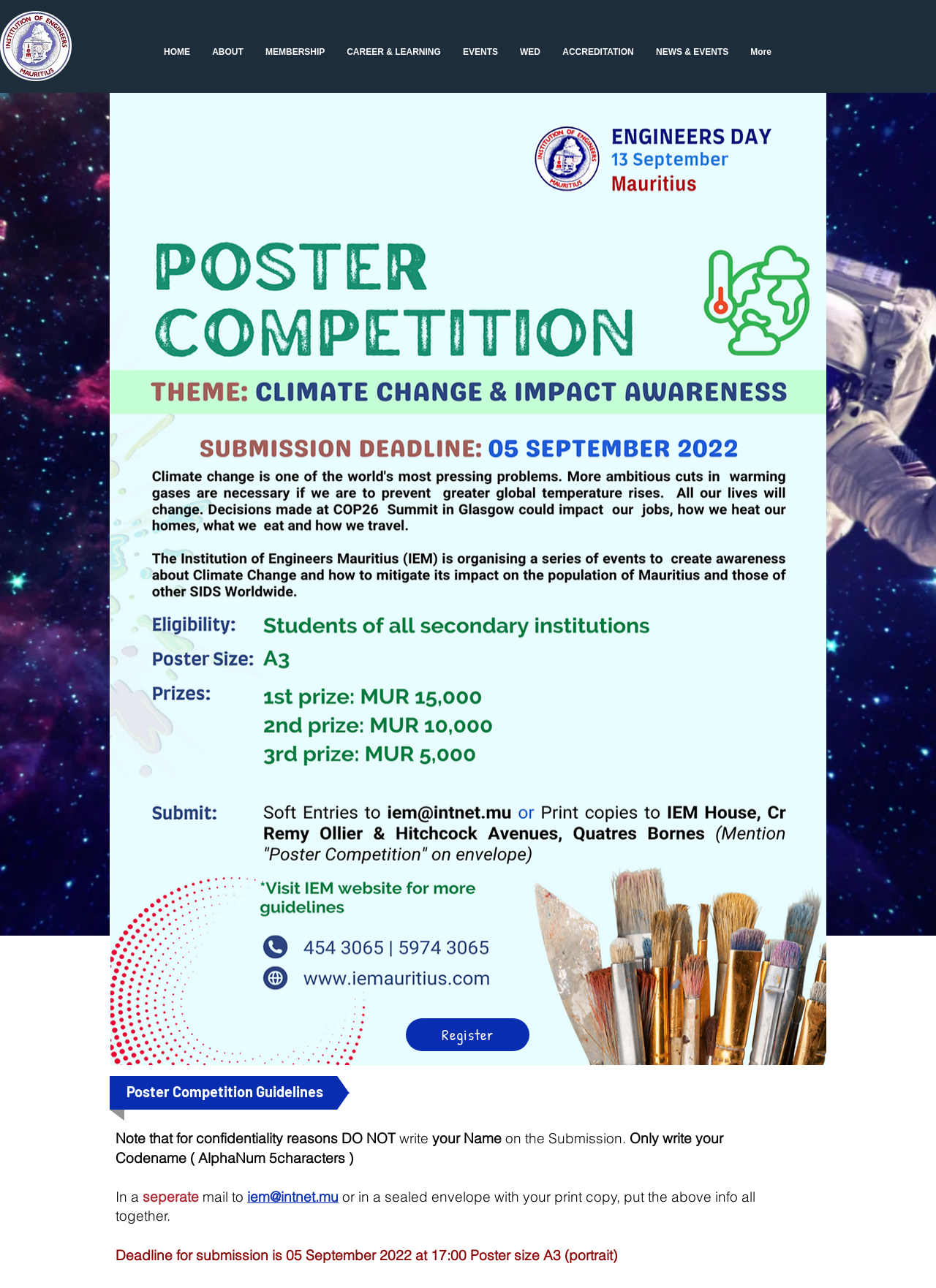Given the element description, predict the bounding box coordinates in the format (top-left x, top-left y, bottom-right x, bottom-right y), using floating point numbers between 0 and 1: Register

[0.434, 0.791, 0.566, 0.816]